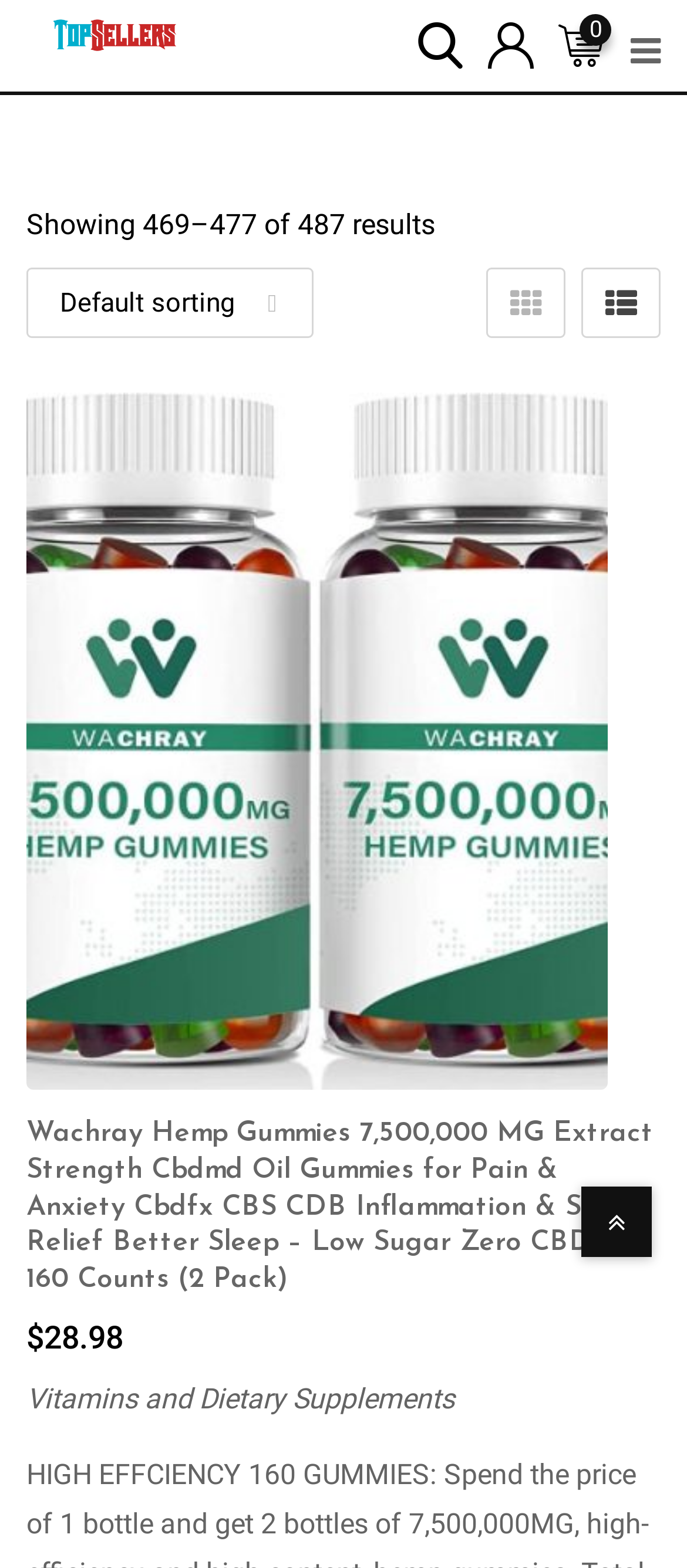Predict the bounding box coordinates for the UI element described as: "title="Search"". The coordinates should be four float numbers between 0 and 1, presented as [left, top, right, bottom].

[0.595, 0.017, 0.687, 0.038]